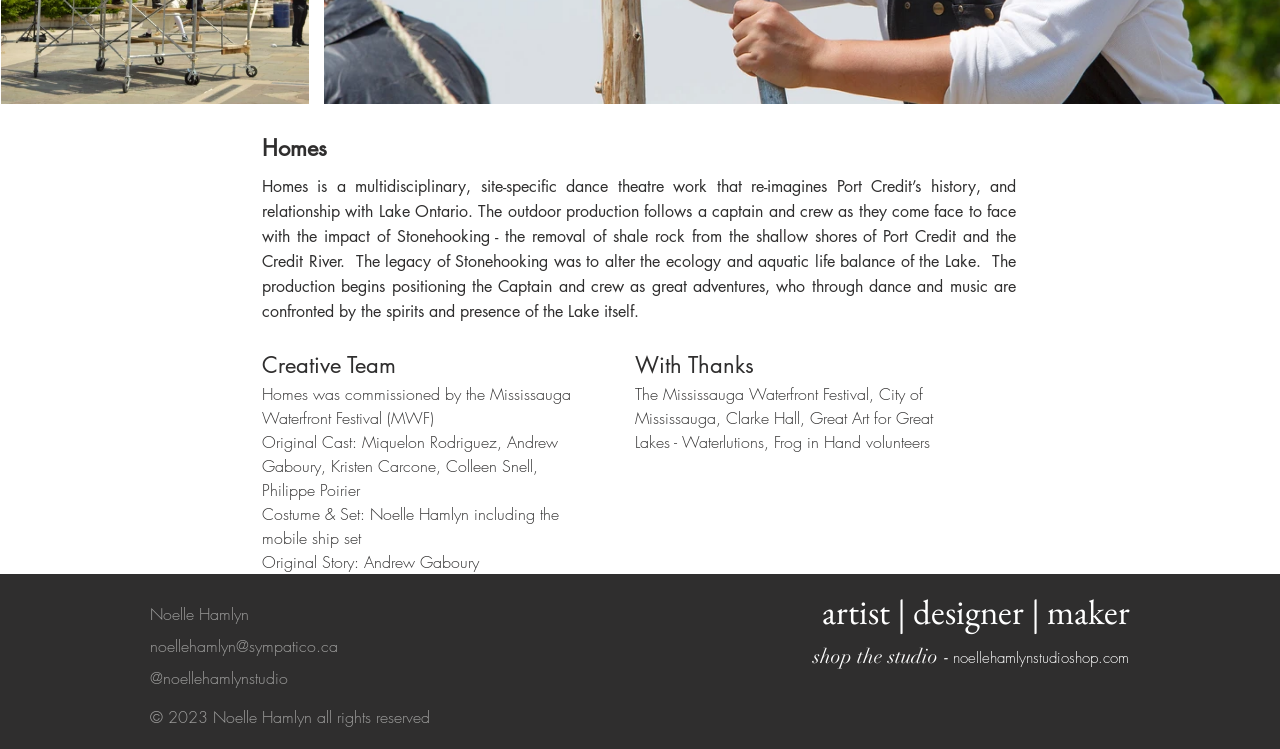Given the description of a UI element: "noellehamlyn@sympatico.ca", identify the bounding box coordinates of the matching element in the webpage screenshot.

[0.117, 0.848, 0.264, 0.877]